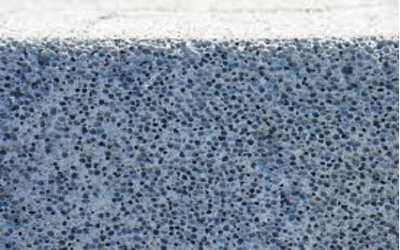What are the essential components of foam lightweight concrete?
Using the visual information, answer the question in a single word or phrase.

Cement, foaming agents, admixtures